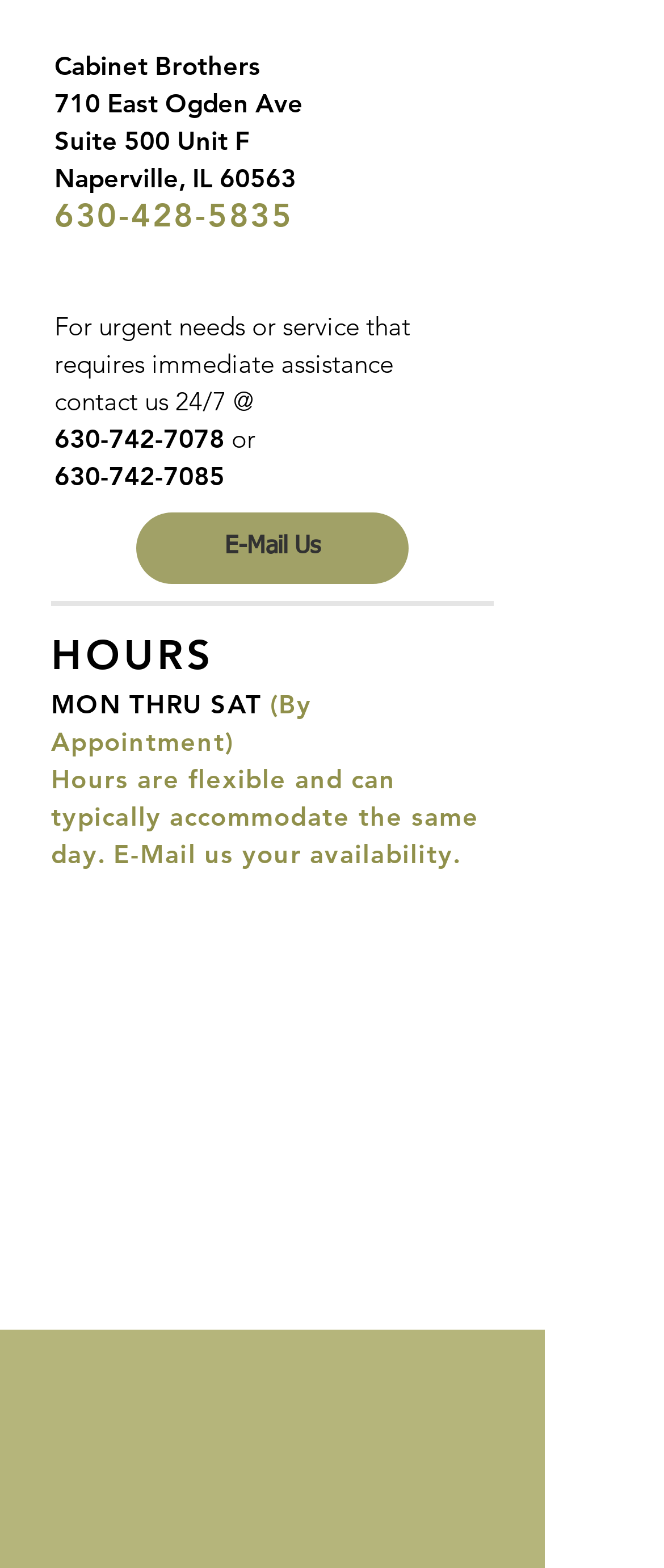Use a single word or phrase to answer the question: 
How can I contact the company via email?

E-Mail Us